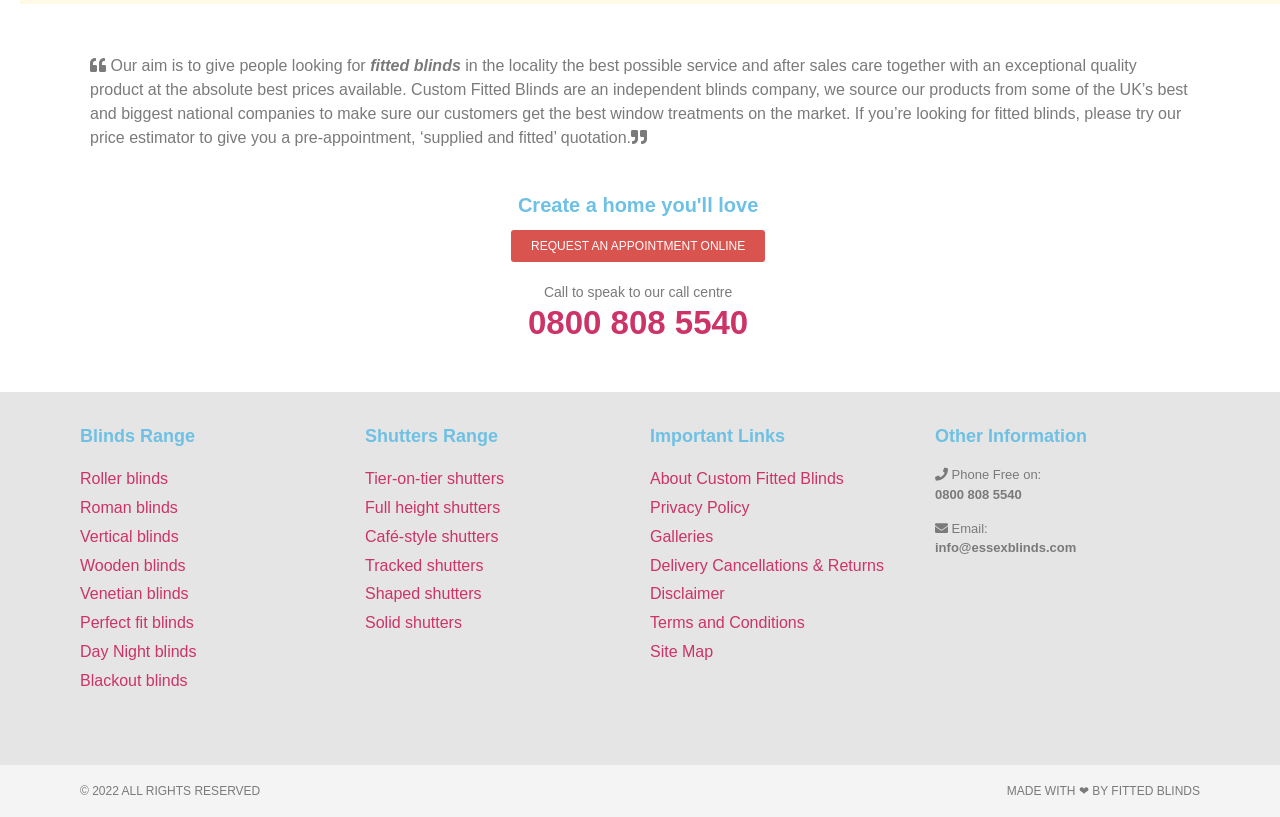What types of blinds are available?
Use the information from the image to give a detailed answer to the question.

The website offers various types of blinds, including Roller blinds, Roman blinds, Vertical blinds, Wooden blinds, Venetian blinds, Perfect fit blinds, and Day Night blinds, as listed in the links under the 'Blinds Range' heading with bounding box coordinates [0.062, 0.523, 0.27, 0.545].